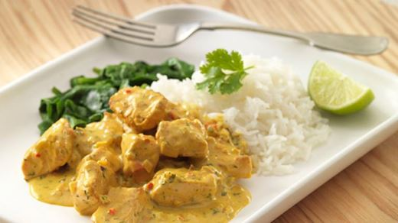Provide a comprehensive description of the image.

This image features a beautifully presented plate of Chicken Tikka Masala, showcasing a mouthwatering curry with tender pieces of chicken enveloped in a creamy, spiced sauce. The dish is plated alongside a serving of fluffy white rice and sautéed spinach, adding vibrant color and a fresh element to the meal. A wedge of lime rests at the side, providing a zesty garnish that enhances the overall flavor profile. The dish is elegantly arranged on a white plate, set against a natural wooden table surface, which highlights the appealing textures and colors of the food.